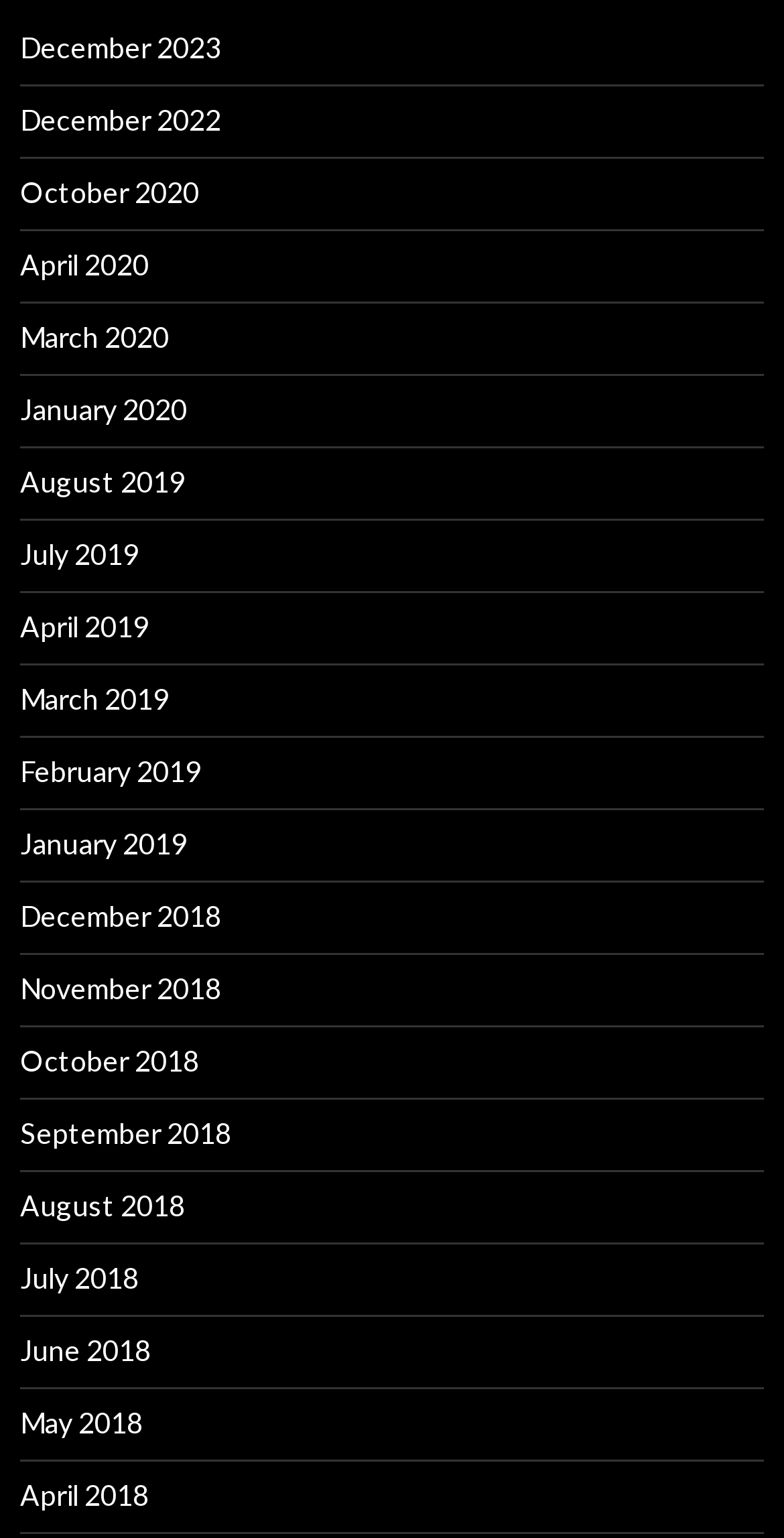Identify the bounding box coordinates of the clickable region required to complete the instruction: "view December 2022". The coordinates should be given as four float numbers within the range of 0 and 1, i.e., [left, top, right, bottom].

[0.026, 0.066, 0.282, 0.088]